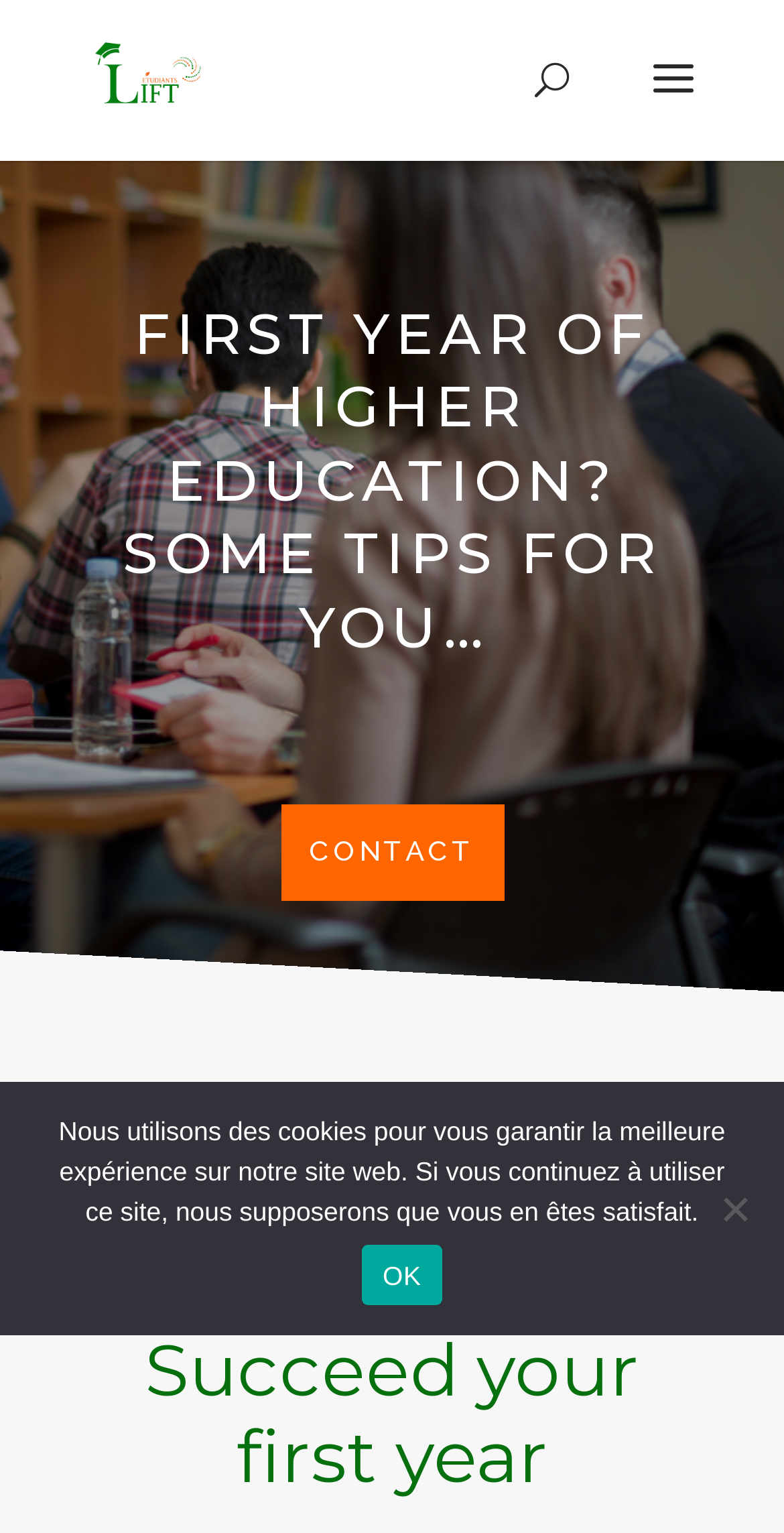Given the description of a UI element: "alt="Lift Etudiants"", identify the bounding box coordinates of the matching element in the webpage screenshot.

[0.108, 0.04, 0.27, 0.064]